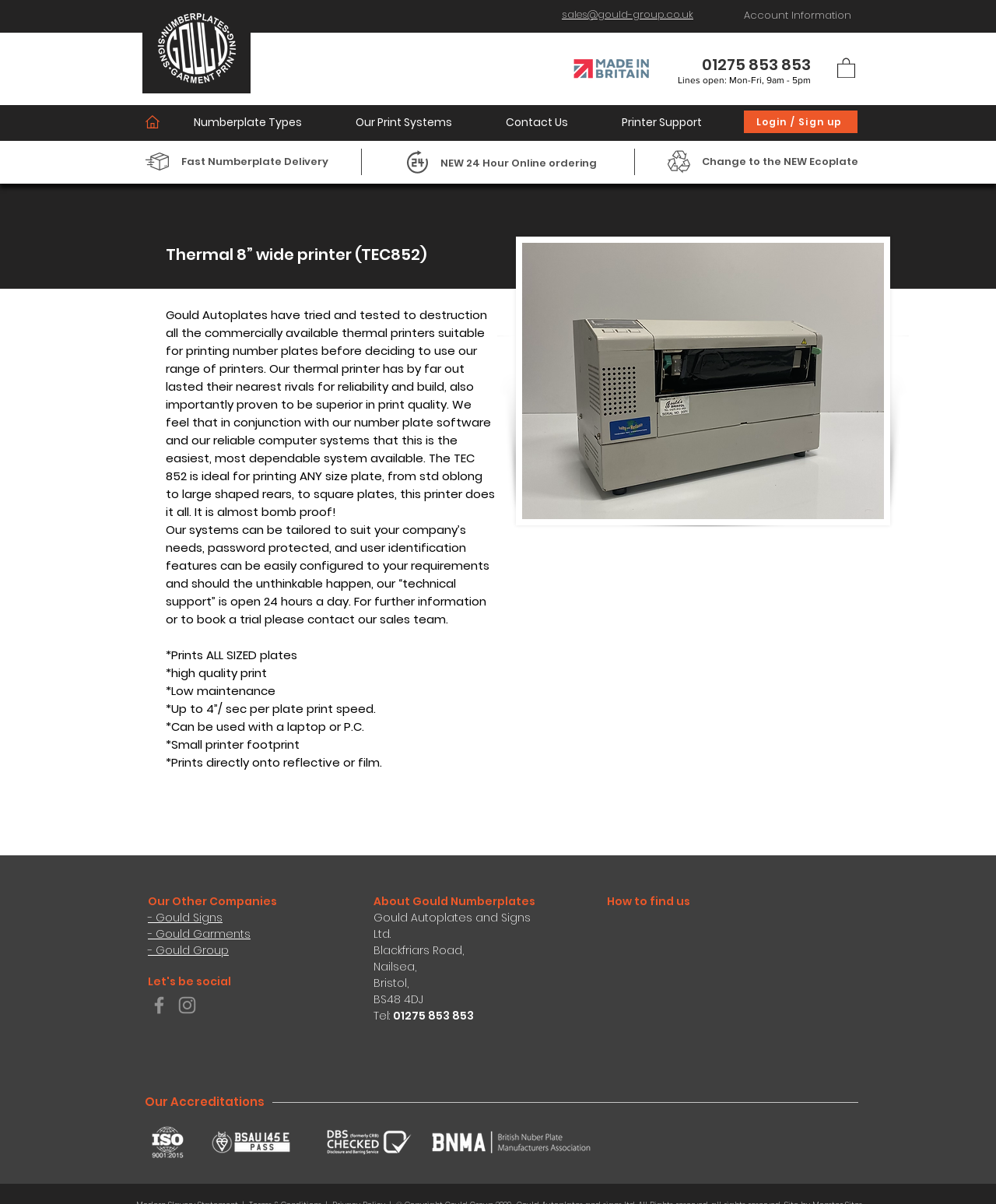Please identify the bounding box coordinates of the element's region that I should click in order to complete the following instruction: "Login or sign up". The bounding box coordinates consist of four float numbers between 0 and 1, i.e., [left, top, right, bottom].

[0.747, 0.092, 0.861, 0.111]